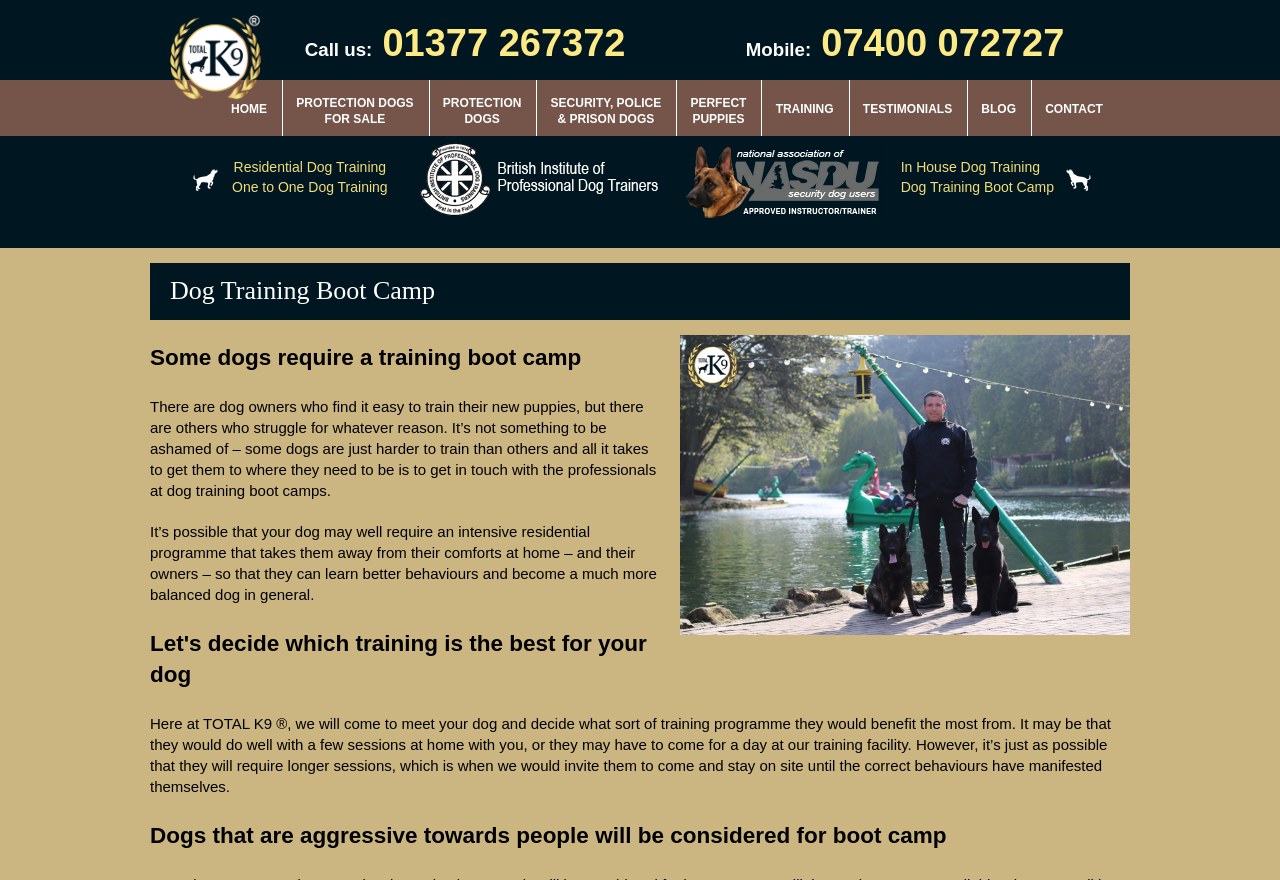Give a complete and precise description of the webpage's appearance.

The webpage is about a dog training boot camp, specifically TOTAL K9. At the top, there is a logo of TOTAL K9, an image with the text "TOTAL K9" and a link to the website. Below the logo, there is a section with contact information, including a phone number and a mobile number. 

To the right of the logo, there is a navigation menu with links to different sections of the website, including HOME, PROTECTION DOGS FOR SALE, PROTECTION DOGS, SECURITY, POLICE & PRISON DOGS, PERFECT PUPPIES, TRAINING, TESTIMONIALS, BLOG, and CONTACT.

Below the navigation menu, there is an image of dogs, followed by links to different types of dog training, including Residential Dog Training, One to One Dog Training, and In House Dog Training. There are also images of certifications from the British Institute of Professional Dog Trainers and the National Association of Security Dog Users.

The main content of the webpage starts with a heading "Dog Training Boot Camp" and an image of a dog training boot camp at a lake. The text explains that some dogs require a training boot camp and that it's not something to be ashamed of. It also explains that some dogs are harder to train than others and that professional help can make a difference.

The webpage then goes on to explain the process of deciding which training is best for a dog, including meeting with the dog and deciding on a training programme. The text also mentions that dogs that are aggressive towards people will be considered for boot camp.

Overall, the webpage is promoting the dog training boot camp services of TOTAL K9 and providing information about the different types of training available.